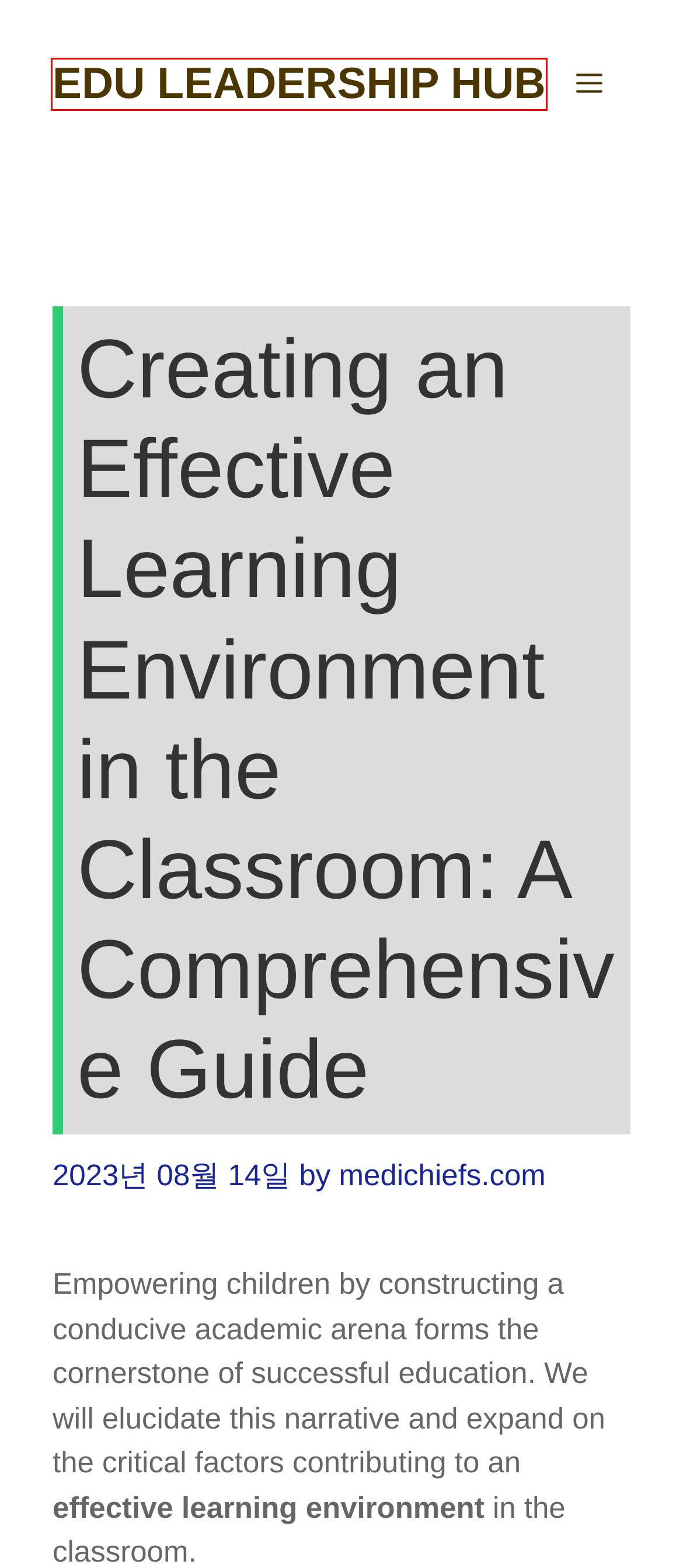Observe the screenshot of a webpage with a red bounding box highlighting an element. Choose the webpage description that accurately reflects the new page after the element within the bounding box is clicked. Here are the candidates:
A. job training - Edu Leadership Hub
B. medichiefs.com - Edu Leadership Hub
C. Edu Leadership Hub - Welcome to Edu Leadership Hub
D. exchange student - Edu Leadership Hub
E. Education Policy - Edu Leadership Hub
F. court procedures - Edu Leadership Hub
G. Educational method - Edu Leadership Hub
H. Pedagogical method - Edu Leadership Hub

C